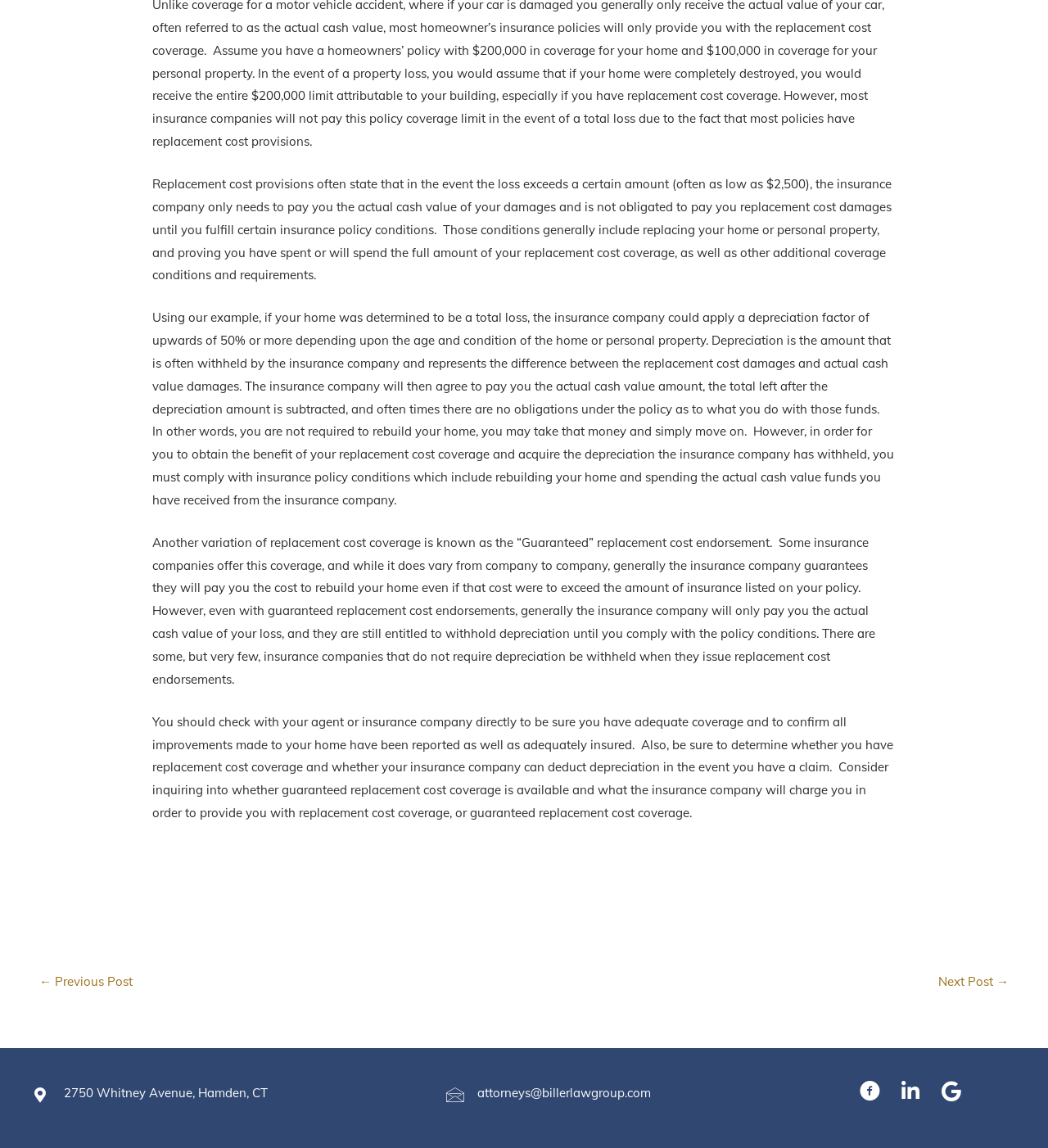Using the provided element description: "aria-label="Go to https://www.facebook.com/billerlawgroup/"", determine the bounding box coordinates of the corresponding UI element in the screenshot.

[0.82, 0.942, 0.84, 0.964]